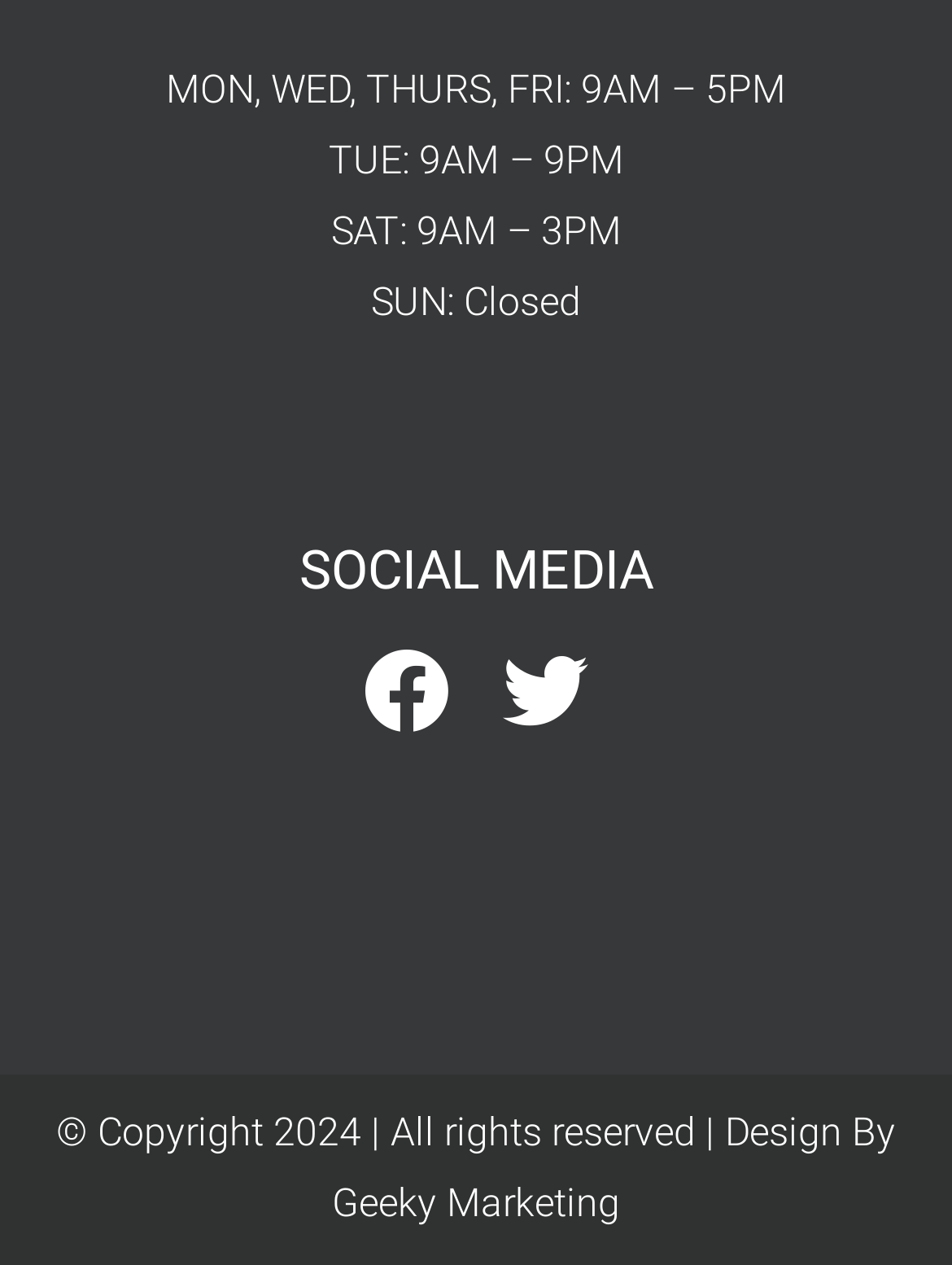Please provide a one-word or short phrase answer to the question:
What is the latest year mentioned in the copyright notice?

2024